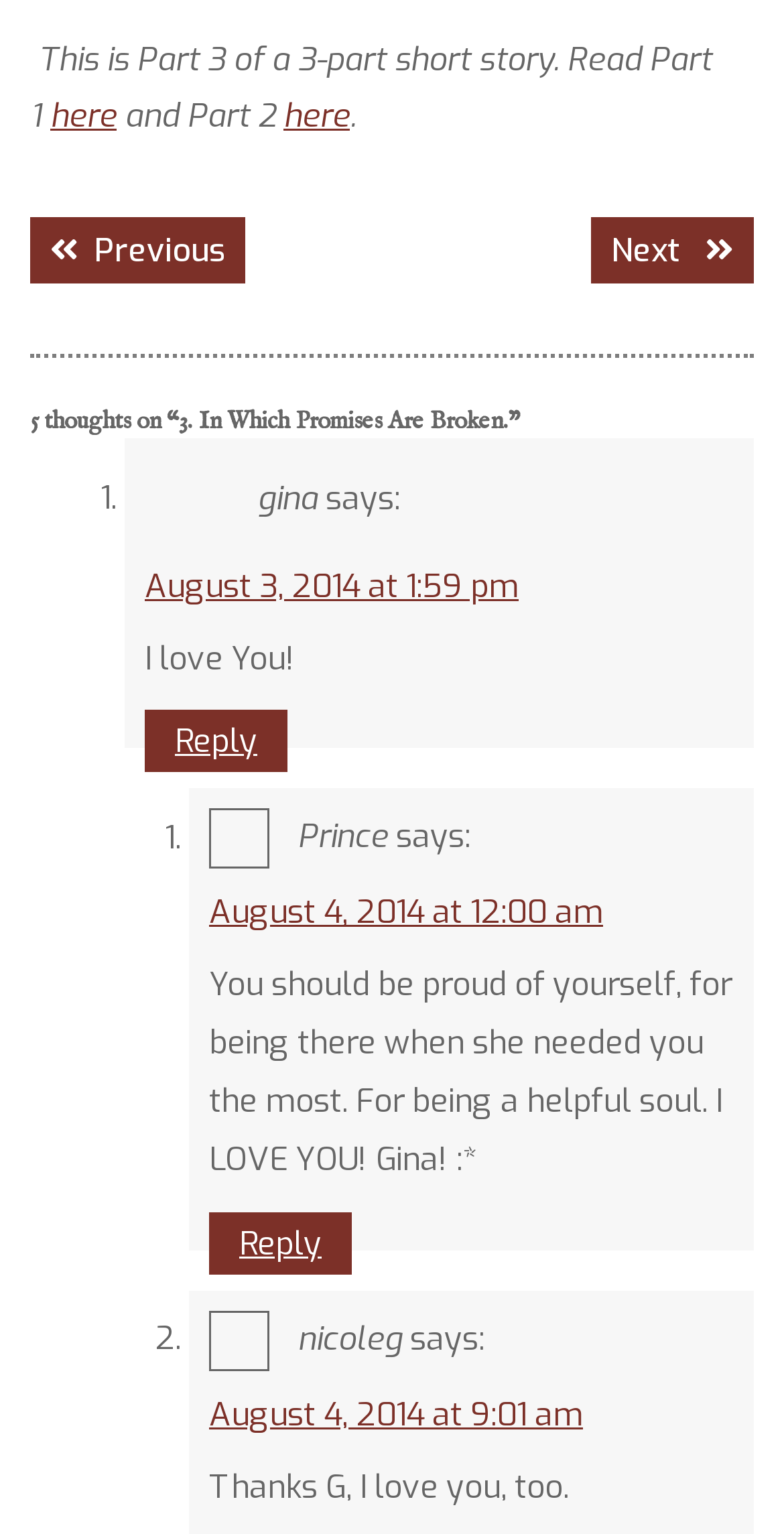Could you please study the image and provide a detailed answer to the question:
What is the title of the post?

I found the title of the post by looking for a heading element with a descriptive text. The element with the text '5 thoughts on “3. In Which Promises Are Broken.”' is a heading, and the text within the quotes is likely the title of the post.